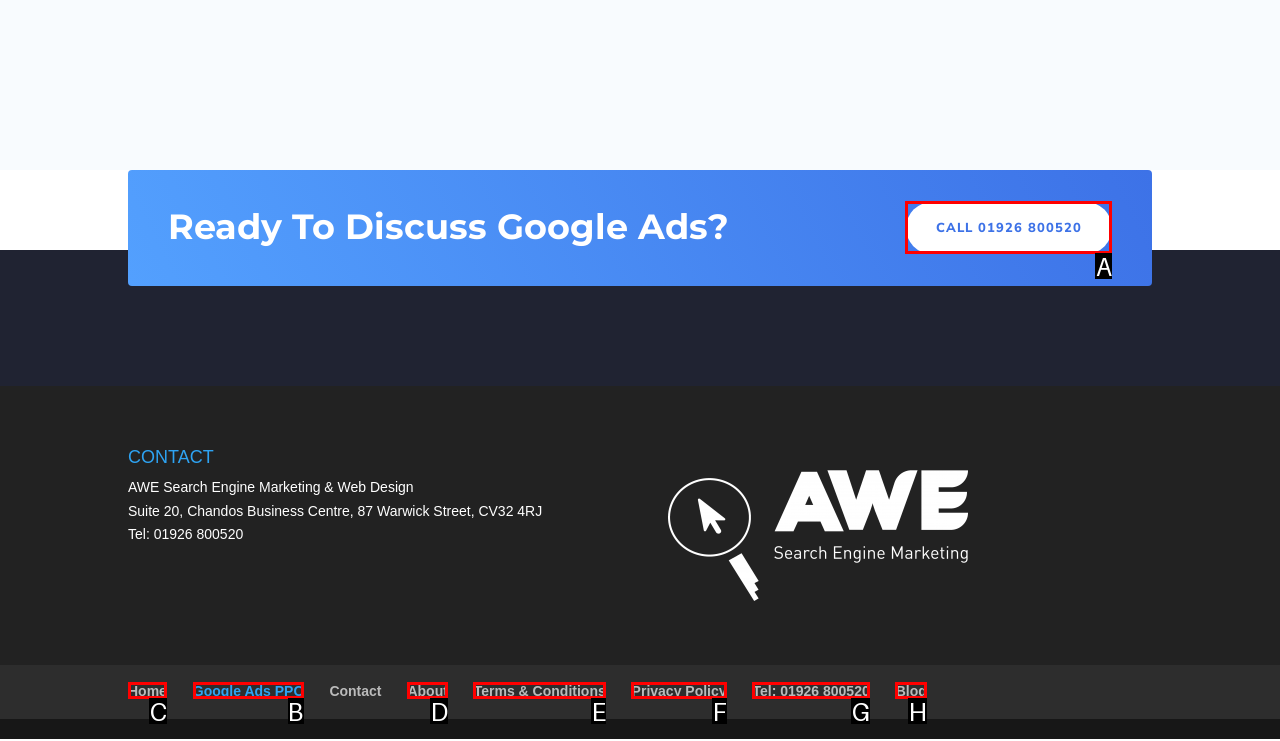Determine which option you need to click to execute the following task: Learn about 'Google Ads PPC'. Provide your answer as a single letter.

B